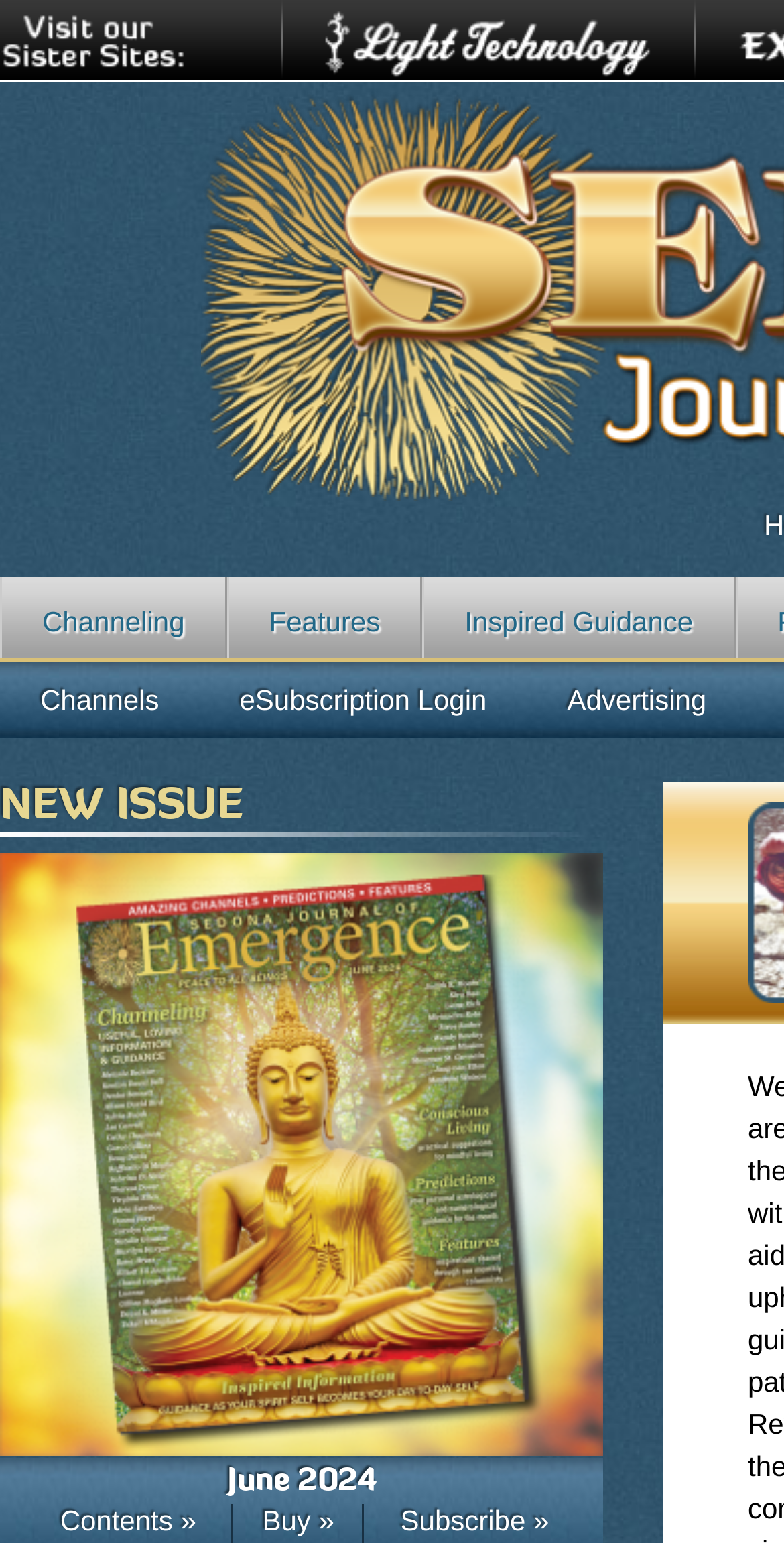Highlight the bounding box coordinates of the element you need to click to perform the following instruction: "View June 2024 issue."

[0.0, 0.927, 0.769, 0.947]